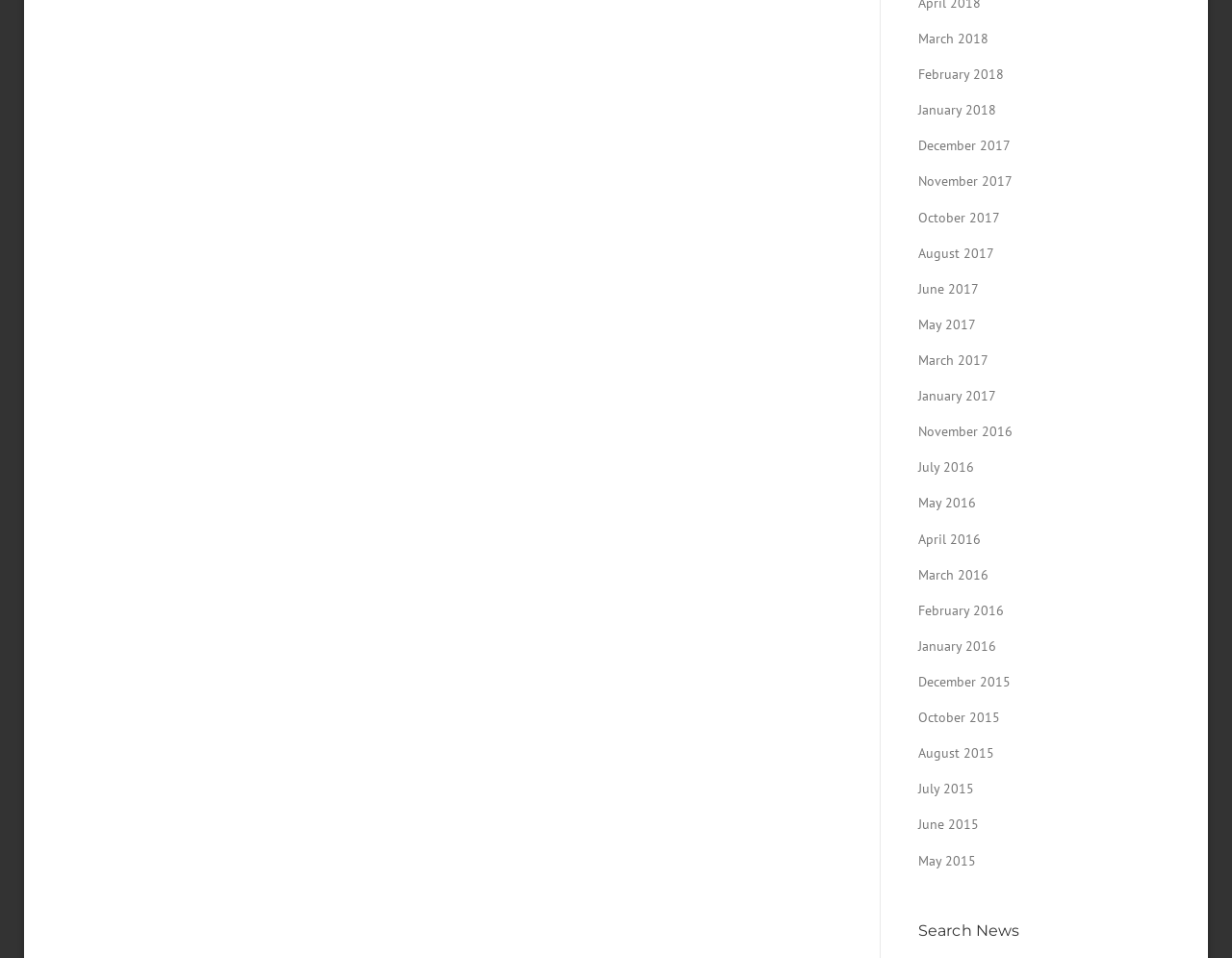Use the information in the screenshot to answer the question comprehensively: Are the links organized in chronological order?

I looked at the list of links on the webpage and found that they are organized in chronological order, with the latest month (March 2018) at the top and the earliest month (May 2015) at the bottom.